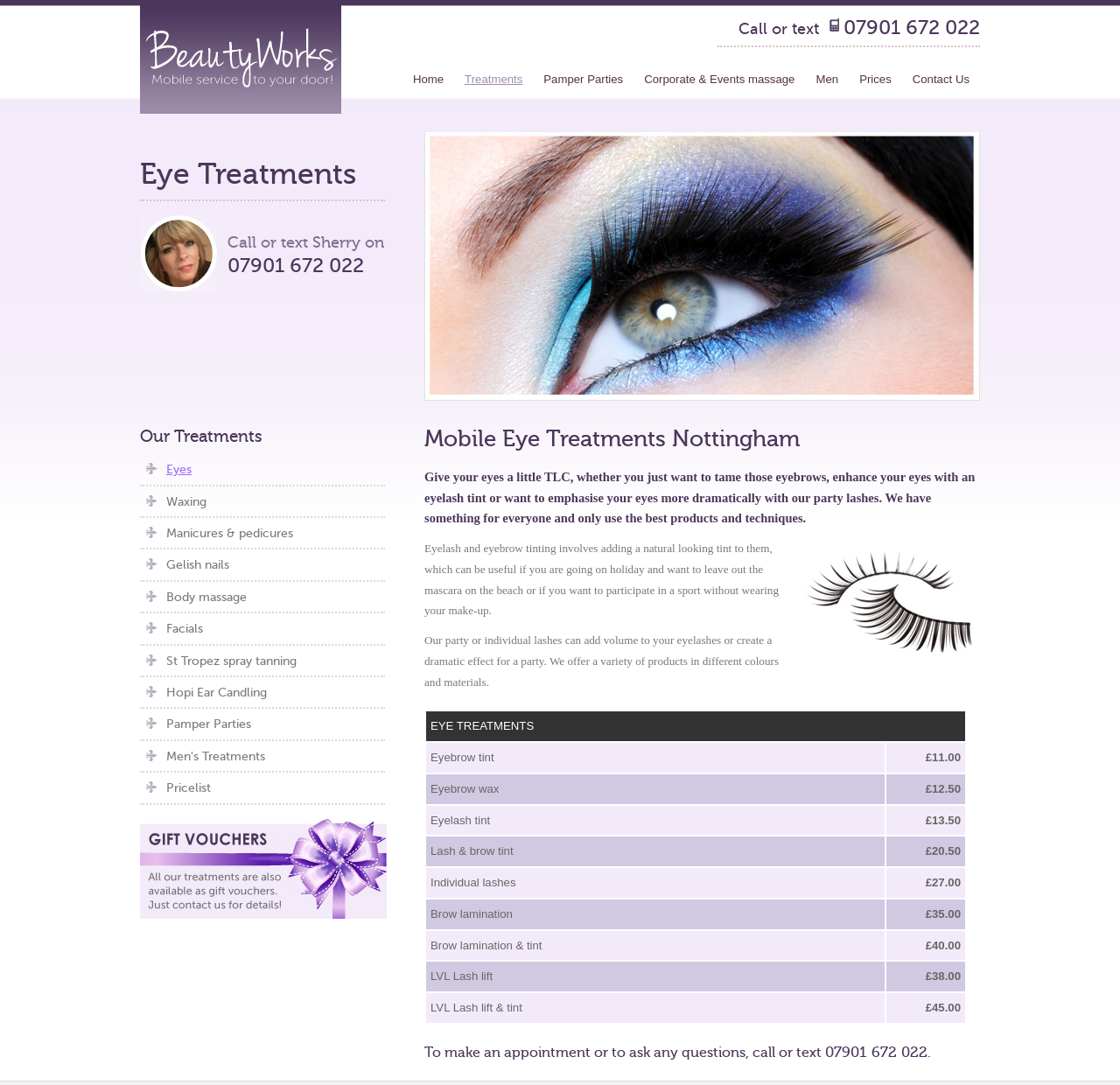Find the bounding box coordinates of the element to click in order to complete the given instruction: "Click the 'Home' link."

[0.359, 0.06, 0.406, 0.086]